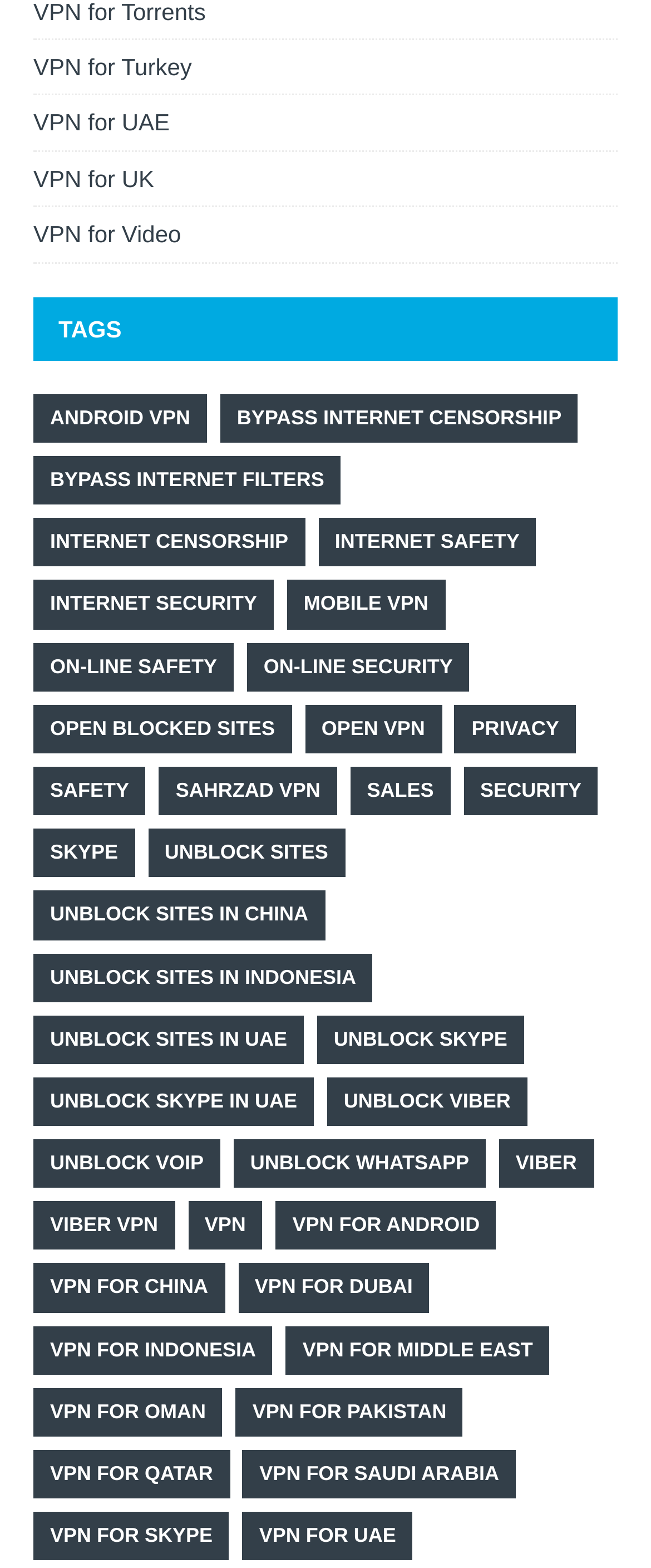Provide the bounding box coordinates of the HTML element this sentence describes: "W. Clarkson". The bounding box coordinates consist of four float numbers between 0 and 1, i.e., [left, top, right, bottom].

None